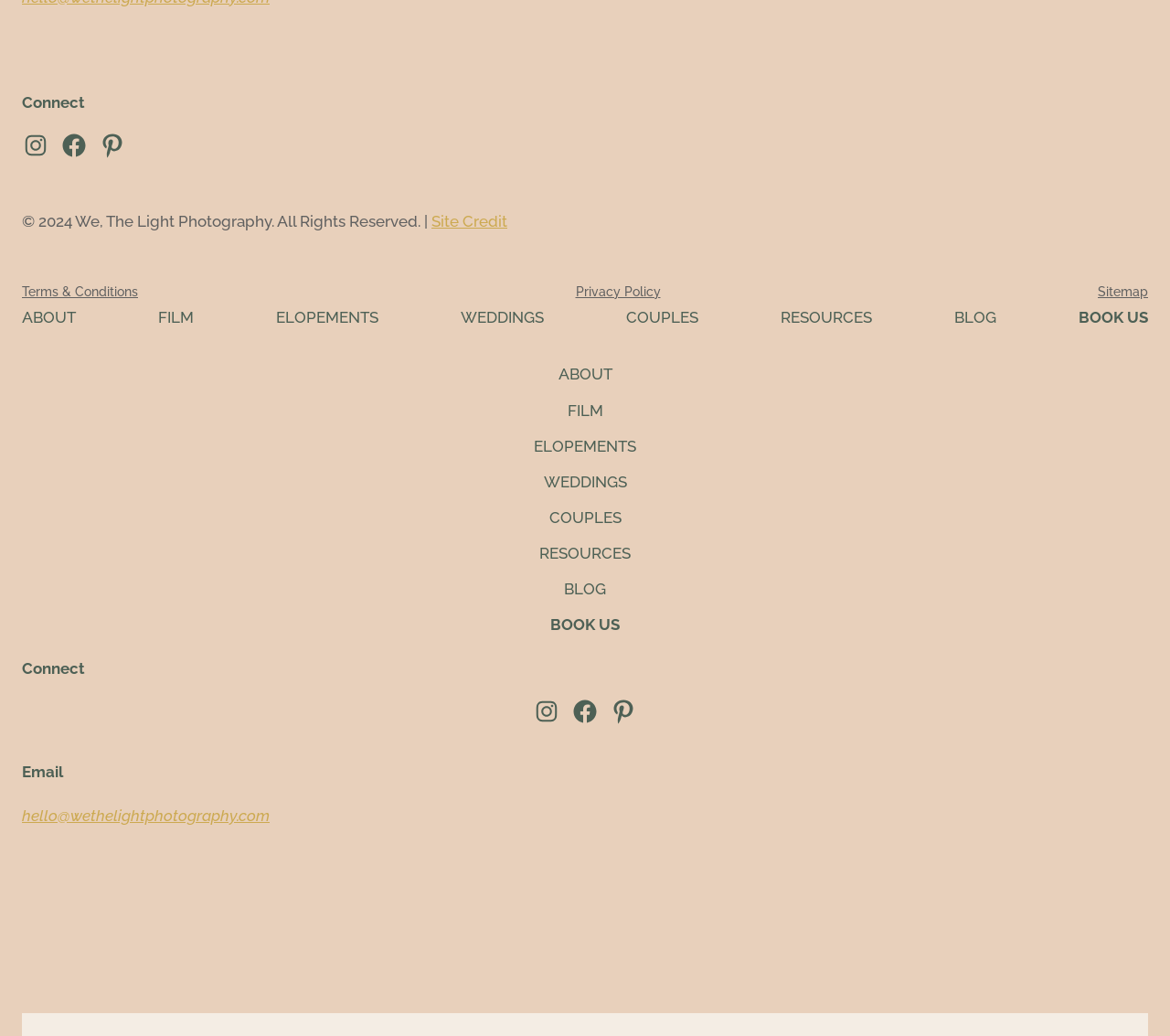What is the name of the photography company?
Using the visual information from the image, give a one-word or short-phrase answer.

We, The Light Photography